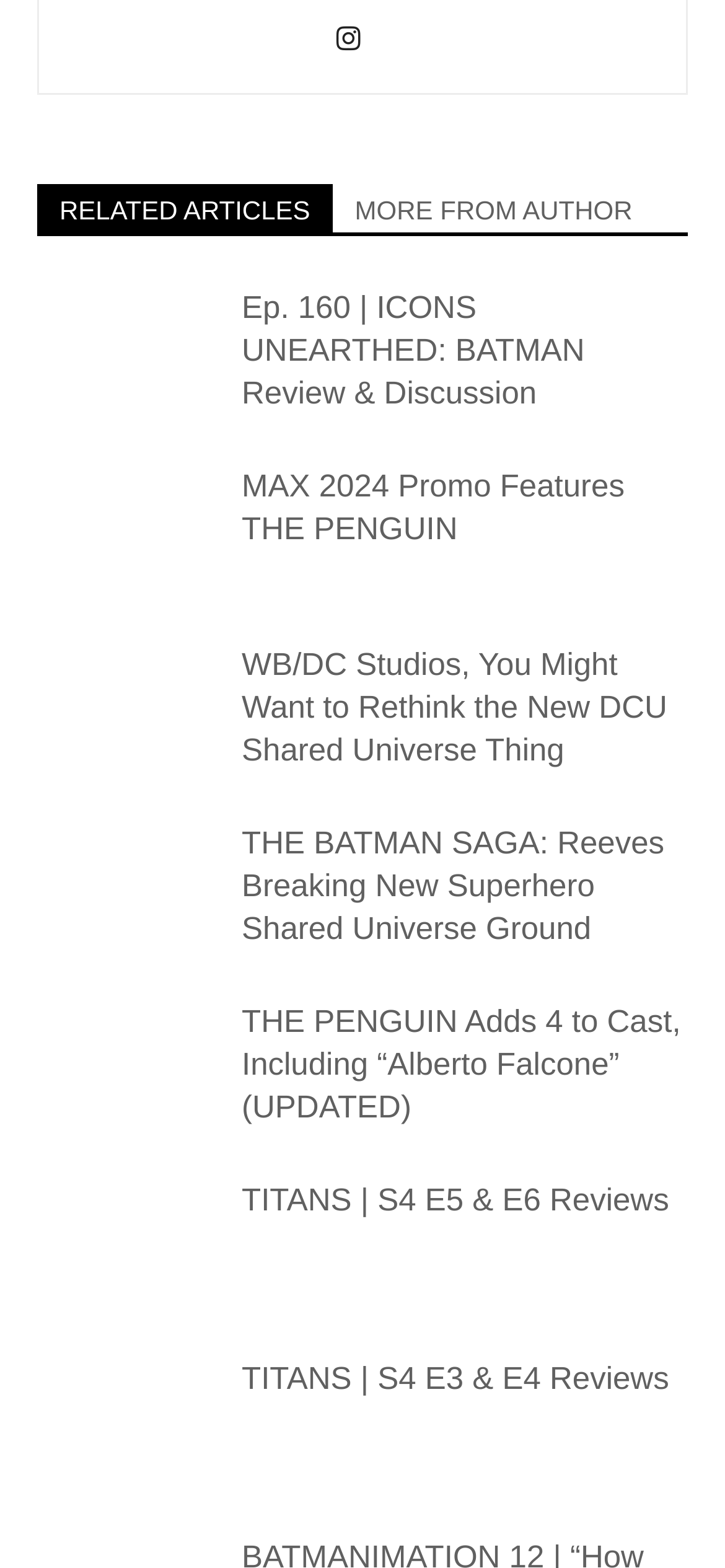Predict the bounding box of the UI element that fits this description: "MORE FROM AUTHOR".

[0.459, 0.117, 0.903, 0.148]